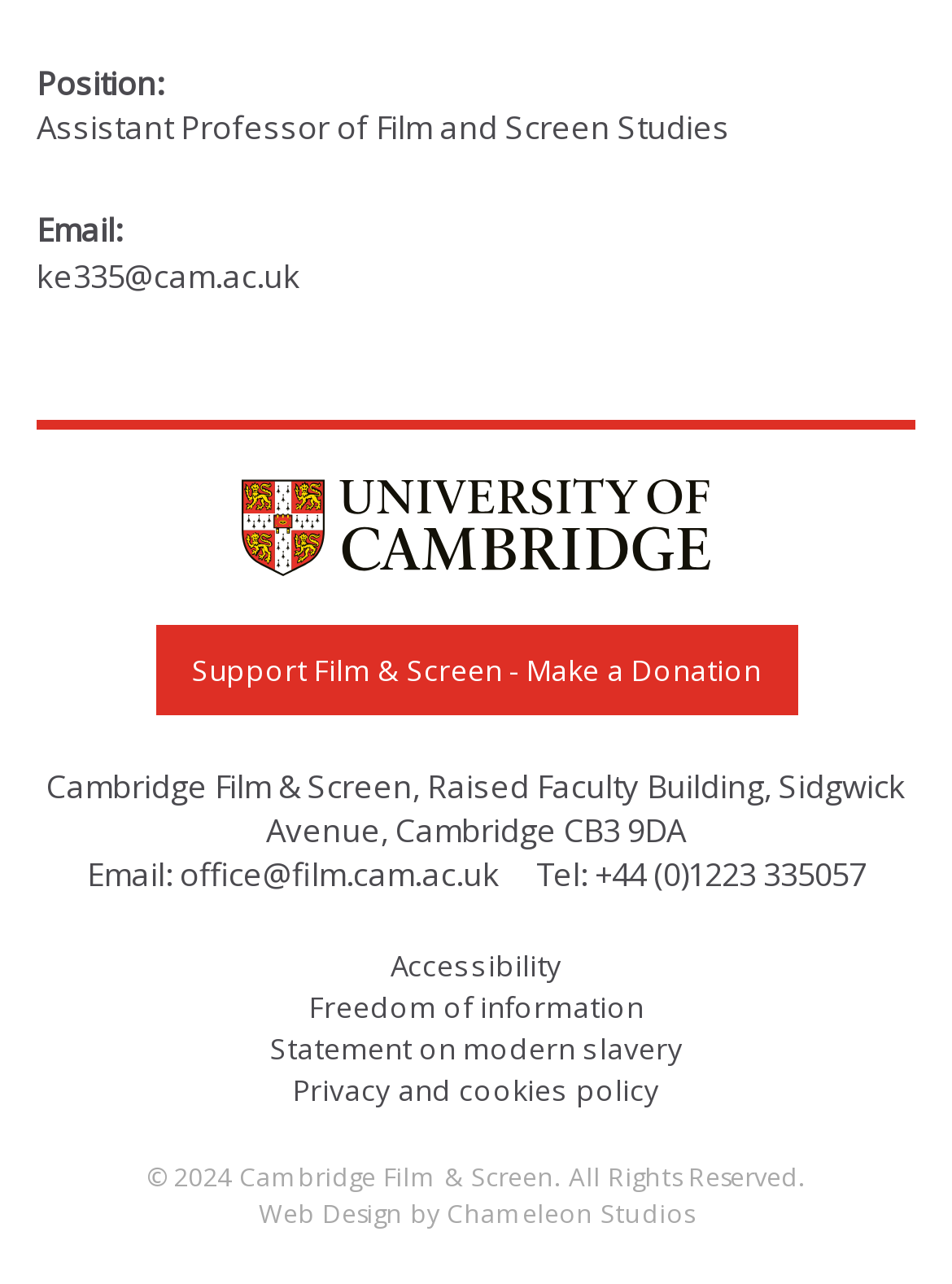Answer briefly with one word or phrase:
What is the name of the web design studio?

Chameleon Studios